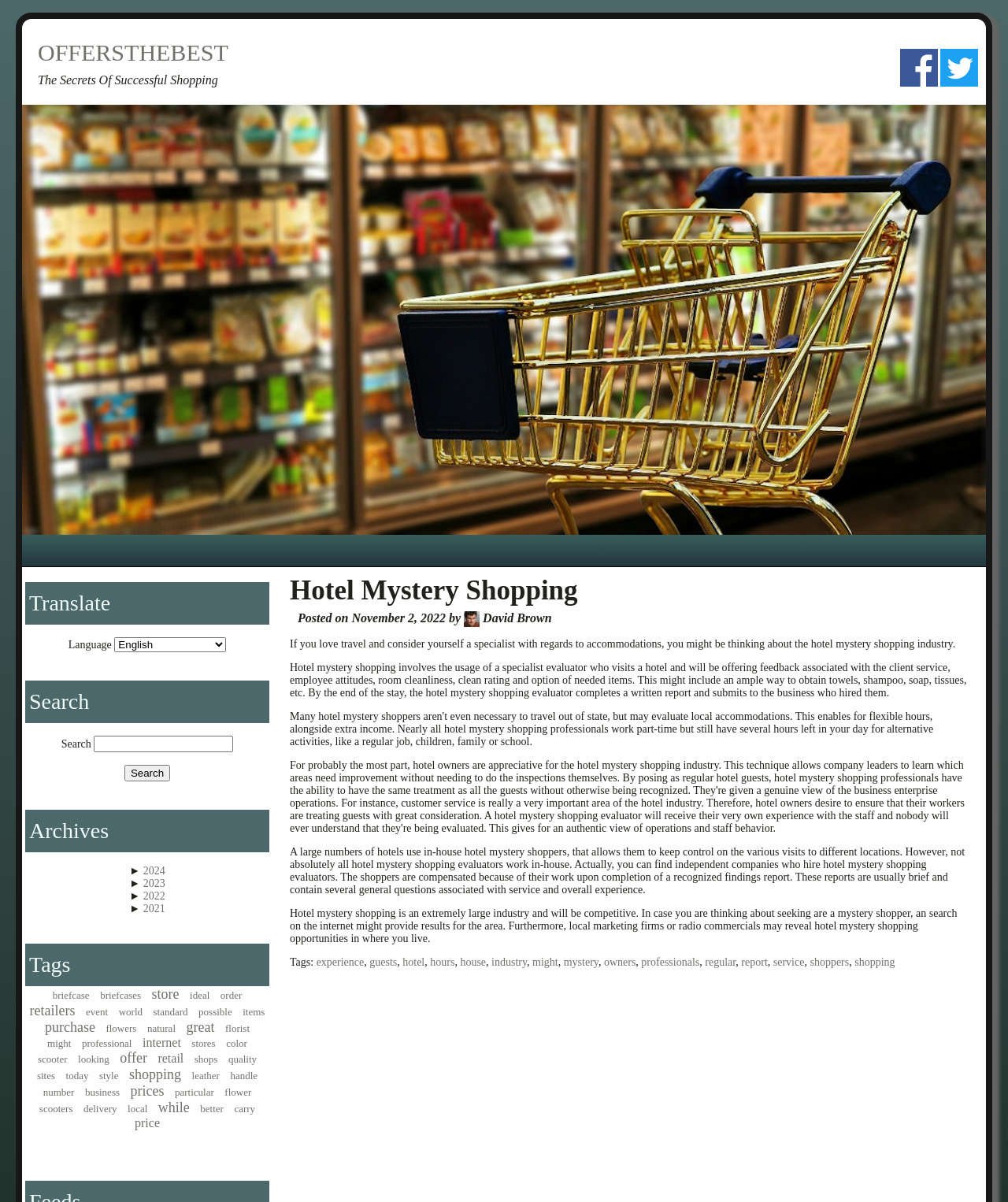What is the topic of the article?
Please ensure your answer is as detailed and informative as possible.

The topic of the article can be determined by reading the heading 'Hotel Mystery Shopping' and the subsequent paragraphs that discuss the concept of hotel mystery shopping, its process, and its industry.